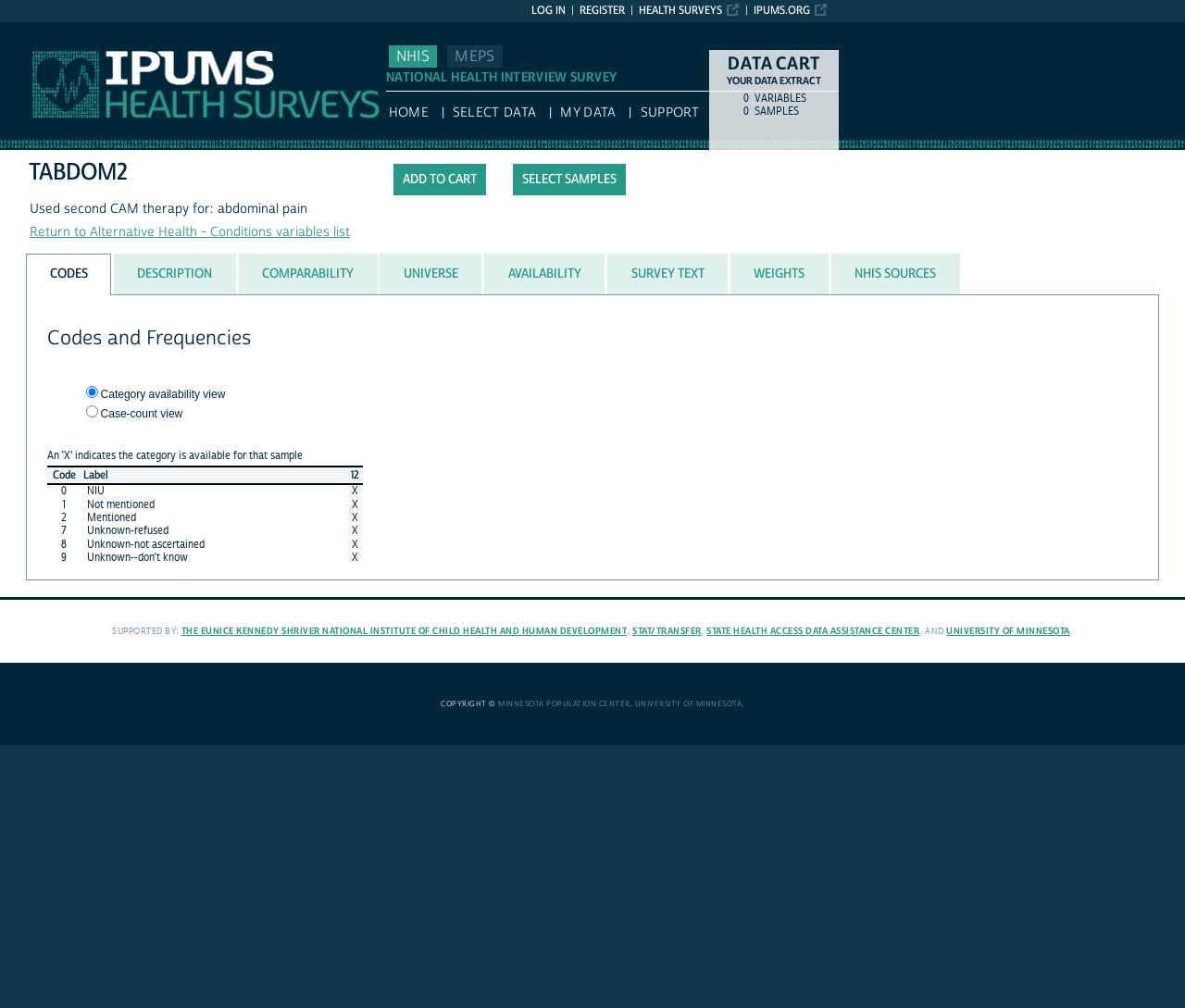Please determine the bounding box coordinates of the element to click in order to execute the following instruction: "Select the 'DESCRIPTION' tab". The coordinates should be four float numbers between 0 and 1, specified as [left, top, right, bottom].

[0.096, 0.251, 0.199, 0.292]